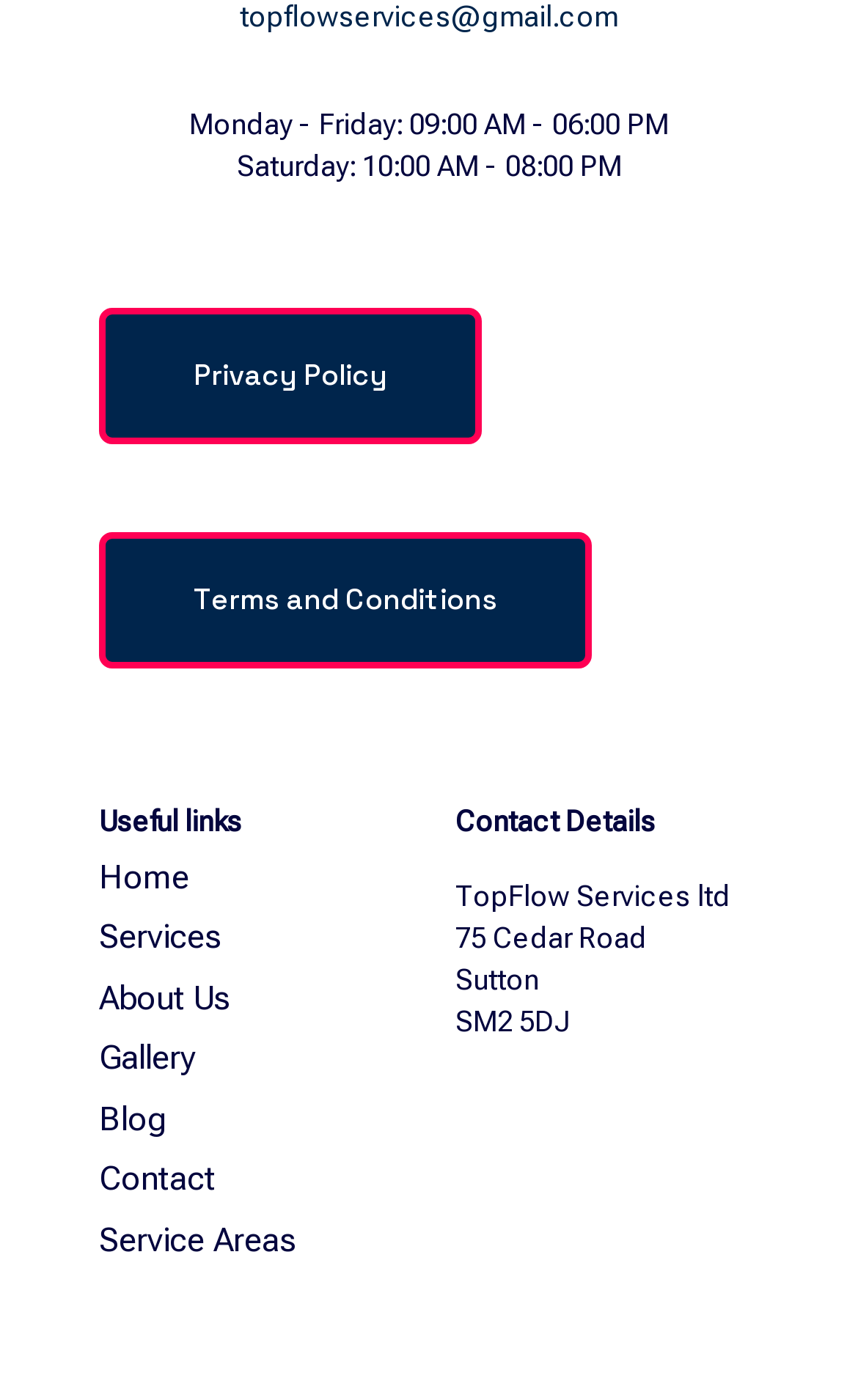Identify the bounding box coordinates for the UI element described as follows: Gallery. Use the format (top-left x, top-left y, bottom-right x, bottom-right y) and ensure all values are floating point numbers between 0 and 1.

[0.115, 0.731, 0.469, 0.774]